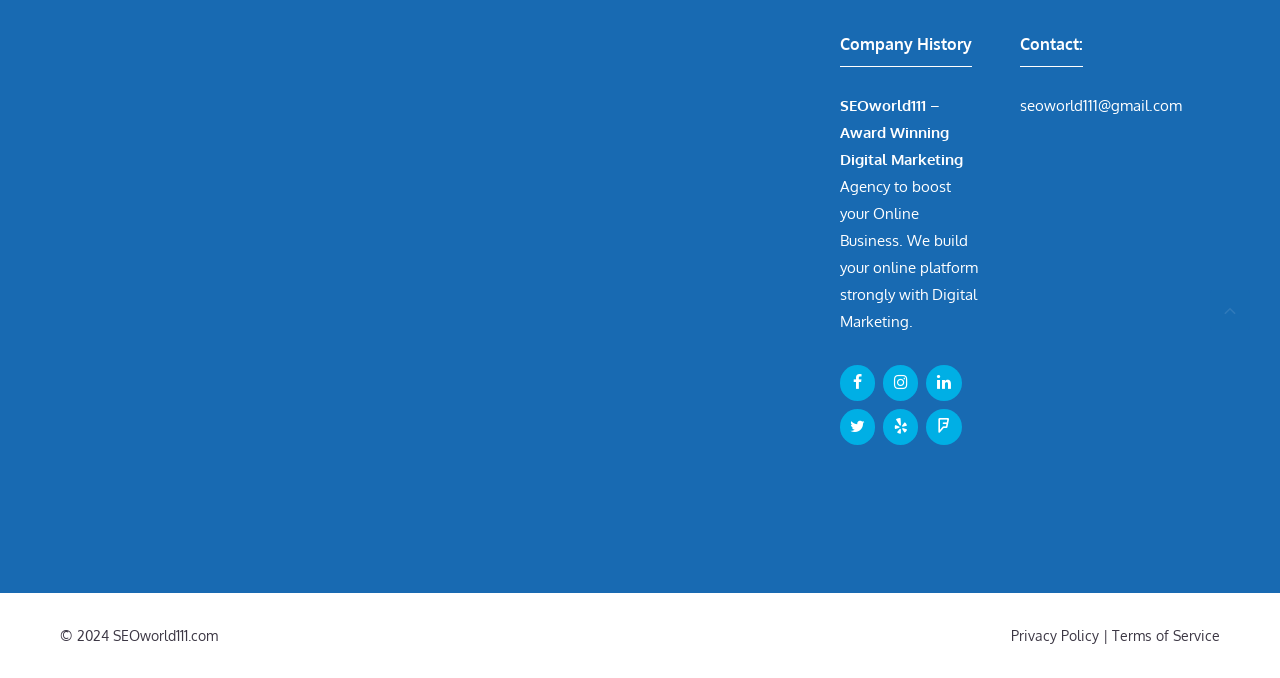Find the bounding box coordinates for the area that should be clicked to accomplish the instruction: "Visit Facebook page".

[0.656, 0.538, 0.684, 0.592]